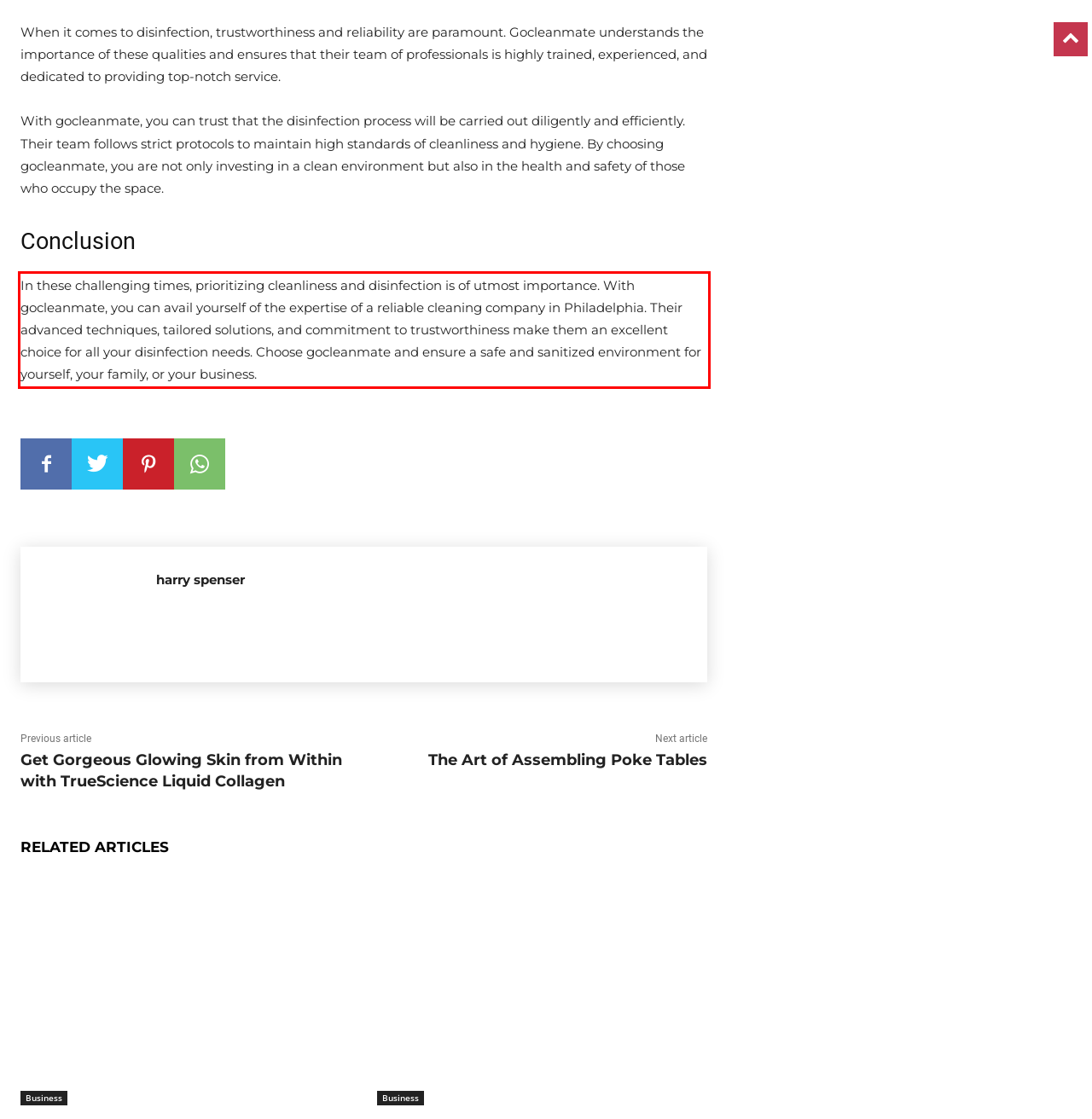Look at the provided screenshot of the webpage and perform OCR on the text within the red bounding box.

In these challenging times, prioritizing cleanliness and disinfection is of utmost importance. With gocleanmate, you can avail yourself of the expertise of a reliable cleaning company in Philadelphia. Their advanced techniques, tailored solutions, and commitment to trustworthiness make them an excellent choice for all your disinfection needs. Choose gocleanmate and ensure a safe and sanitized environment for yourself, your family, or your business.